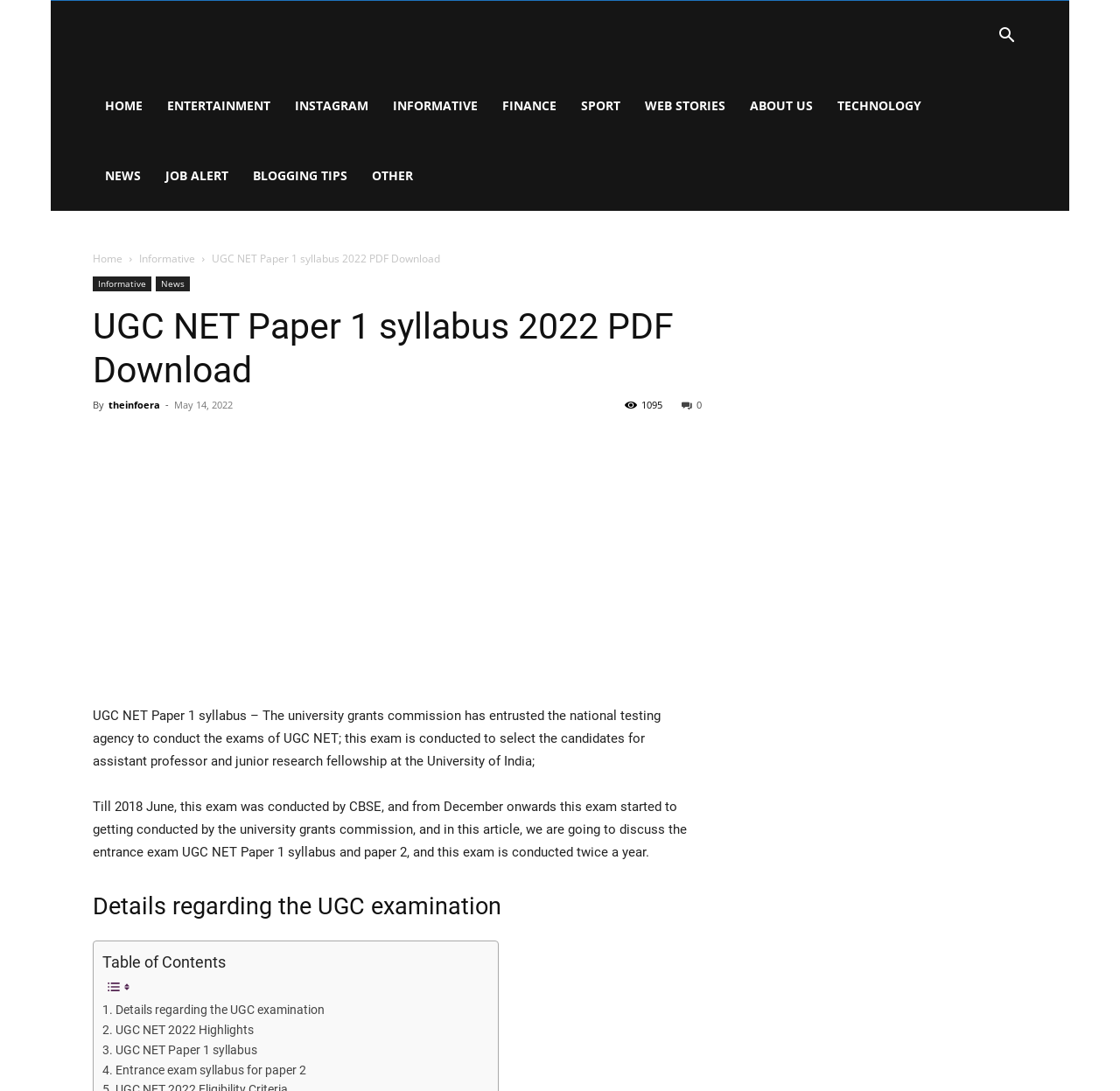Specify the bounding box coordinates of the element's area that should be clicked to execute the given instruction: "Check the details regarding the UGC examination". The coordinates should be four float numbers between 0 and 1, i.e., [left, top, right, bottom].

[0.091, 0.917, 0.29, 0.935]